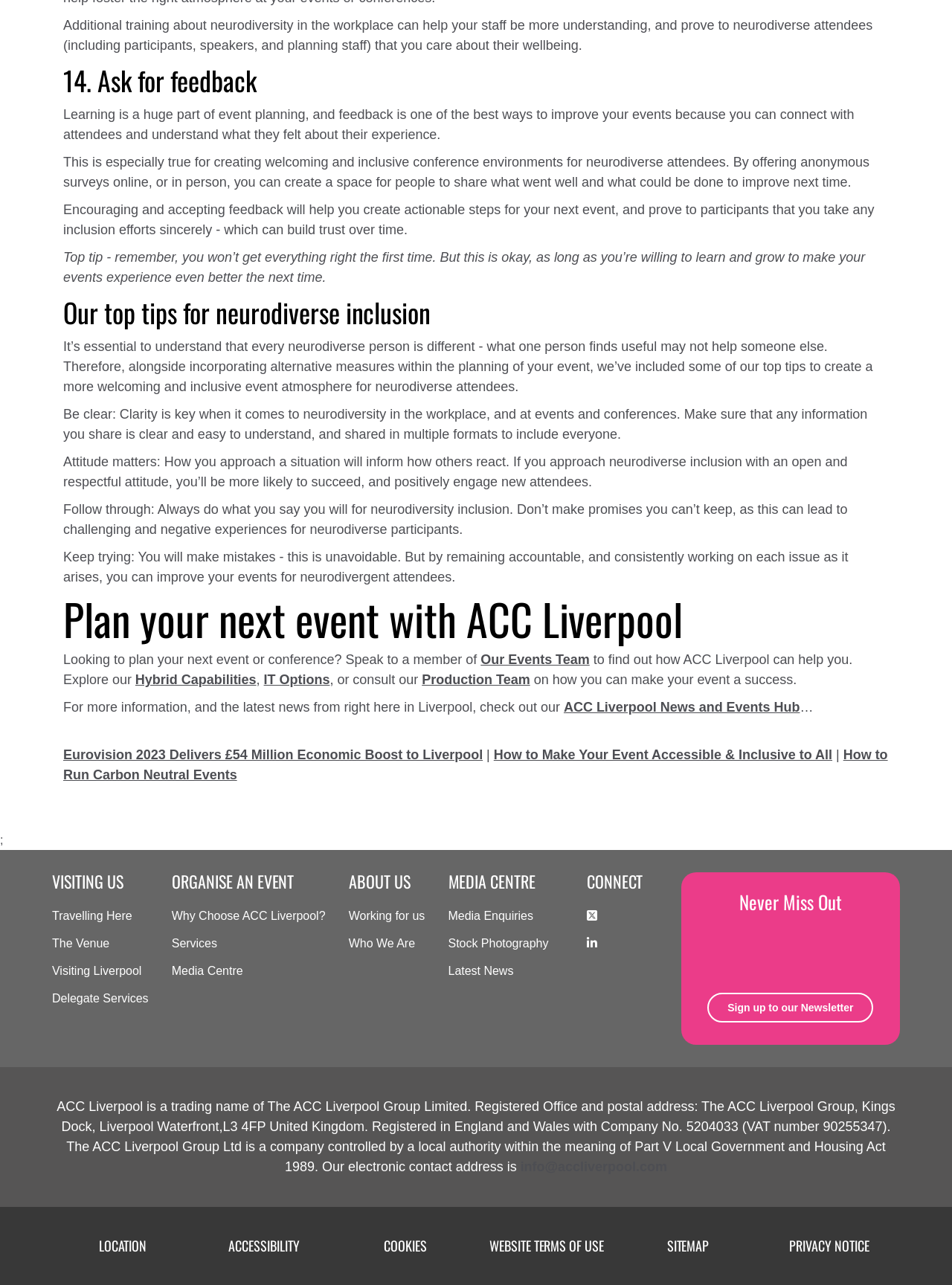What is the benefit of making events accessible and inclusive to all?
Please provide a comprehensive and detailed answer to the question.

The webpage suggests that making events accessible and inclusive to all can contribute to the success of the event, and provides tips and resources on how to achieve this.